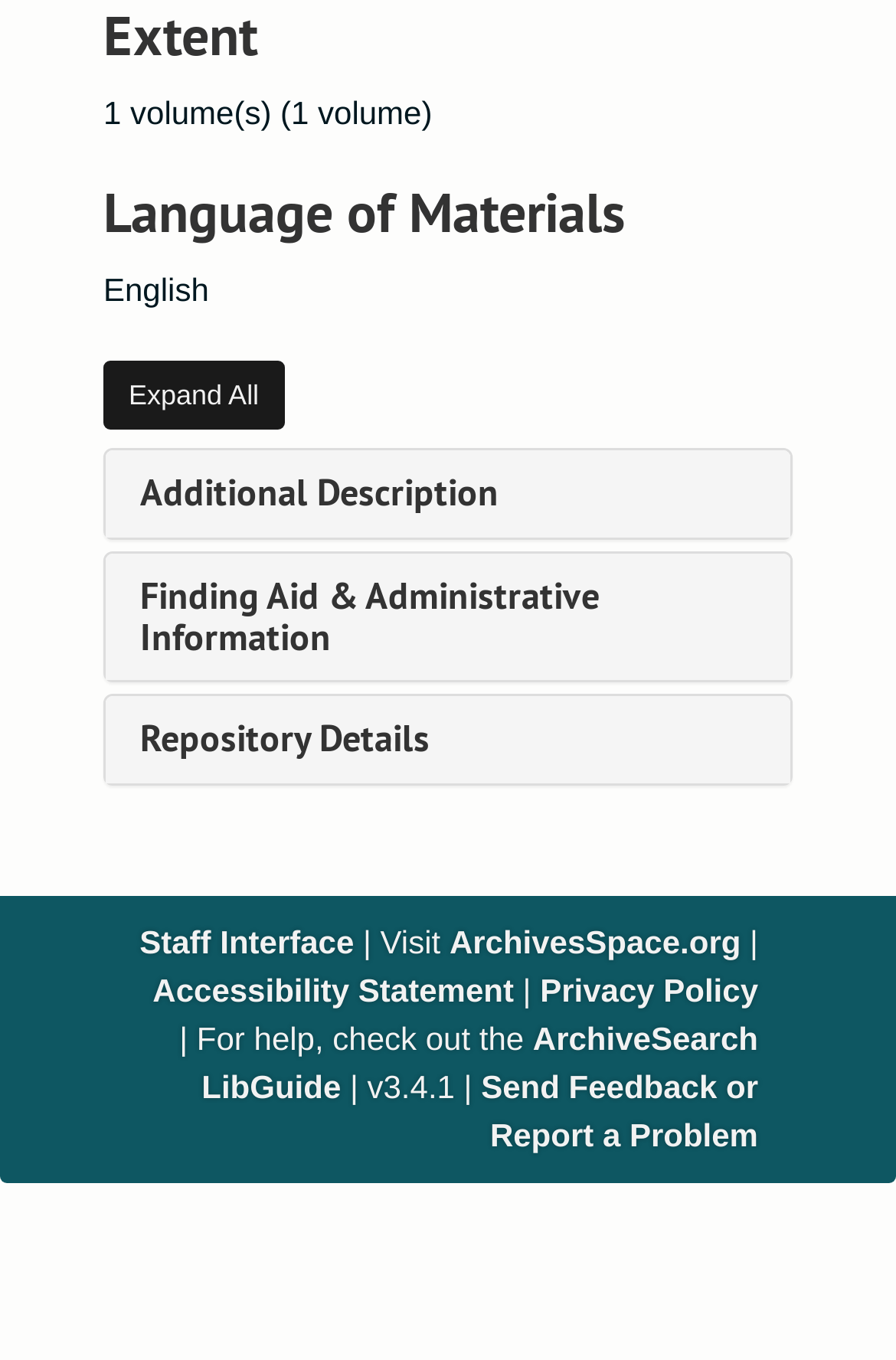Could you locate the bounding box coordinates for the section that should be clicked to accomplish this task: "Send feedback or report a problem".

[0.537, 0.785, 0.846, 0.847]